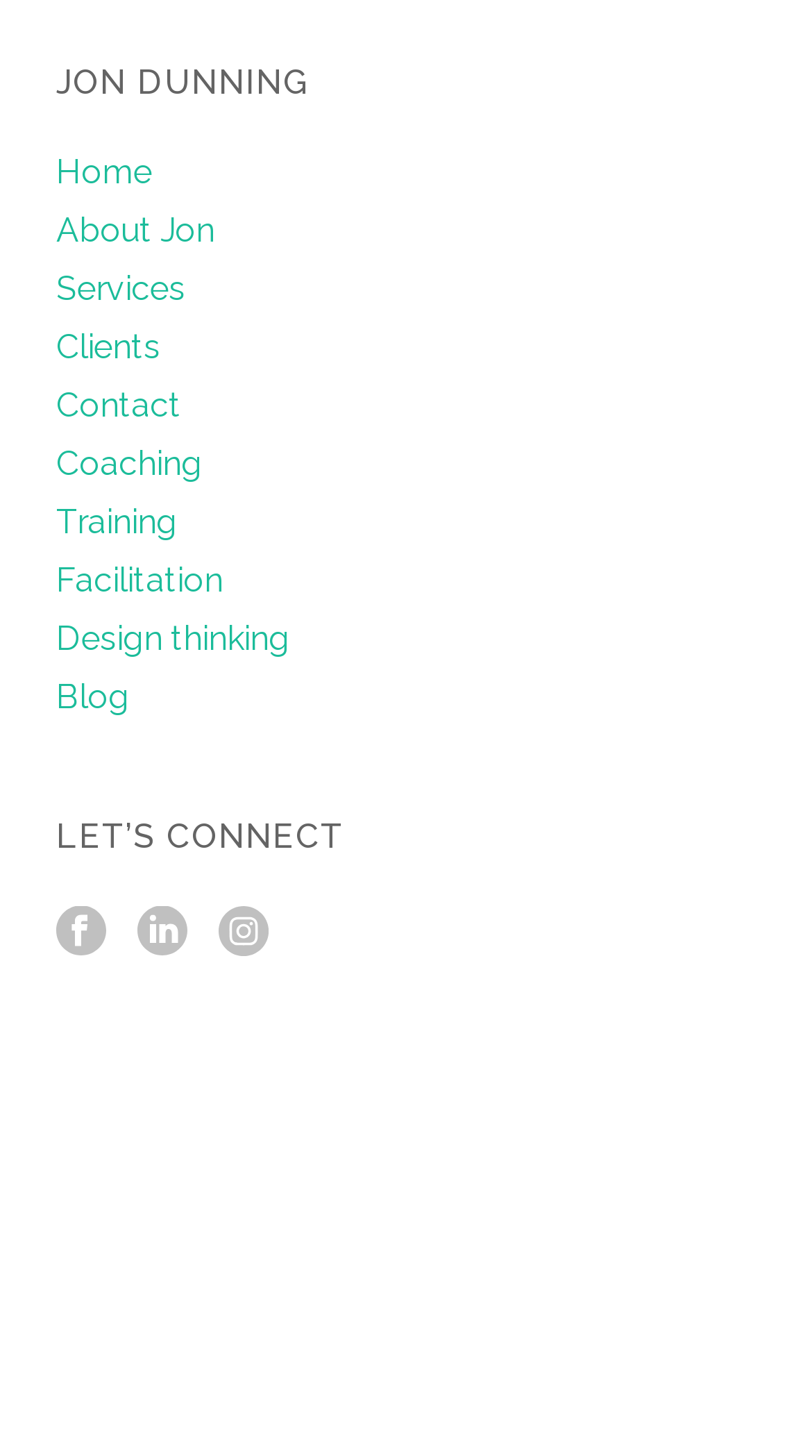Determine the bounding box coordinates of the region that needs to be clicked to achieve the task: "Read the Blog".

[0.069, 0.466, 0.159, 0.492]